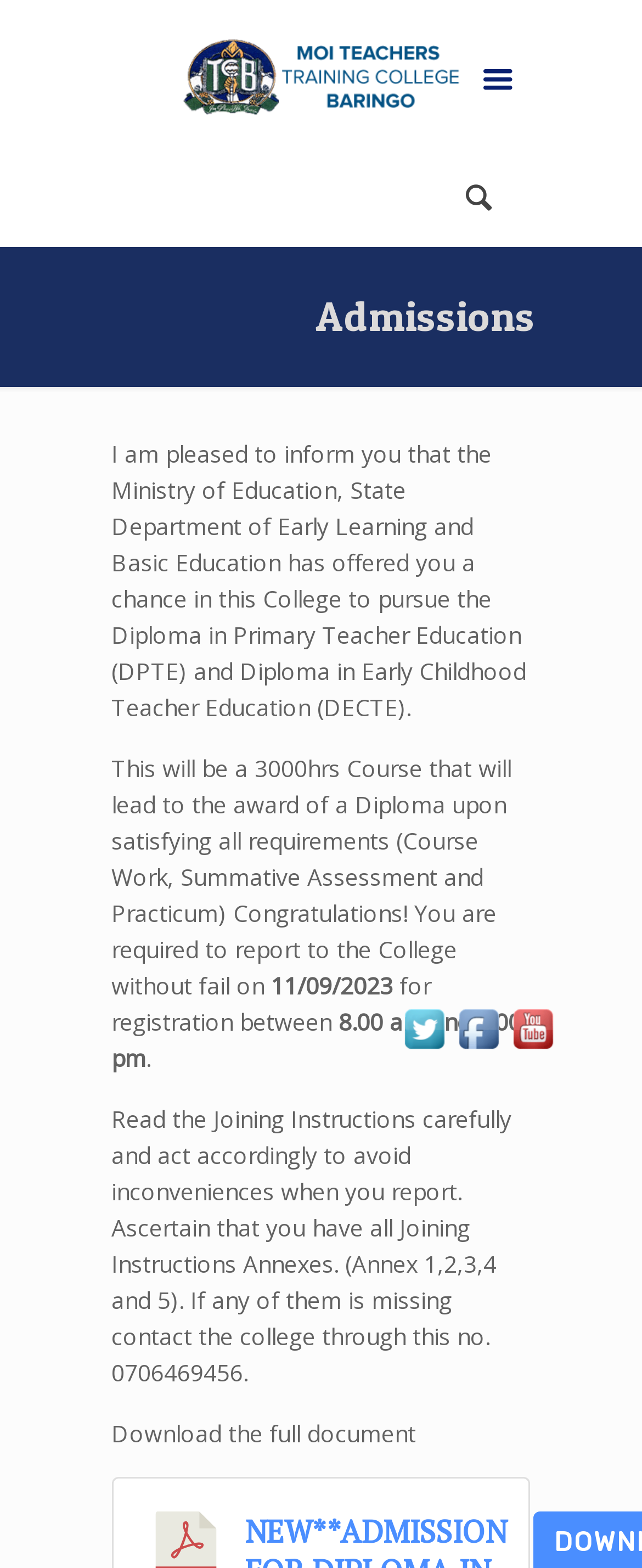Give a short answer using one word or phrase for the question:
What is the contact number of the college?

0706469456